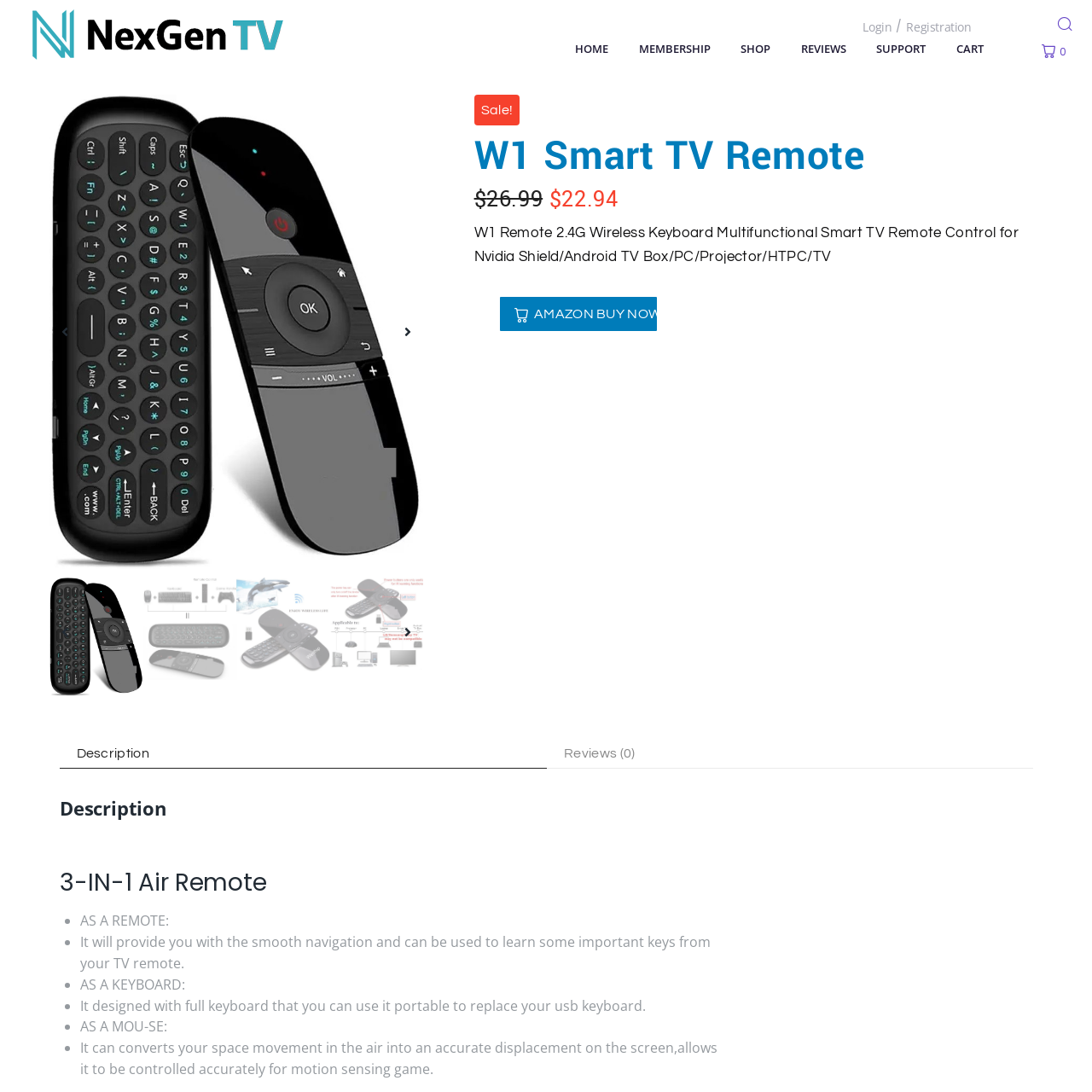Articulate a detailed narrative of what is visible inside the red-delineated region of the image.

The image depicts the W1 Smart TV Remote, a multifunctional device designed for a variety of applications. This remote is suitable for use with devices such as Nvidia Shield, Android TV boxes, PCs, projectors, HTPCs, and traditional TVs. Its sleek design incorporates a wireless keyboard, enhancing user experience by allowing for seamless navigation and interaction. The remote also features motion sensing capabilities, enabling precise cursor control for gaming and other interactive applications. The overall aesthetic combines modern technology with user-friendly functionality, making it an ideal accessory for any smart entertainment setup.